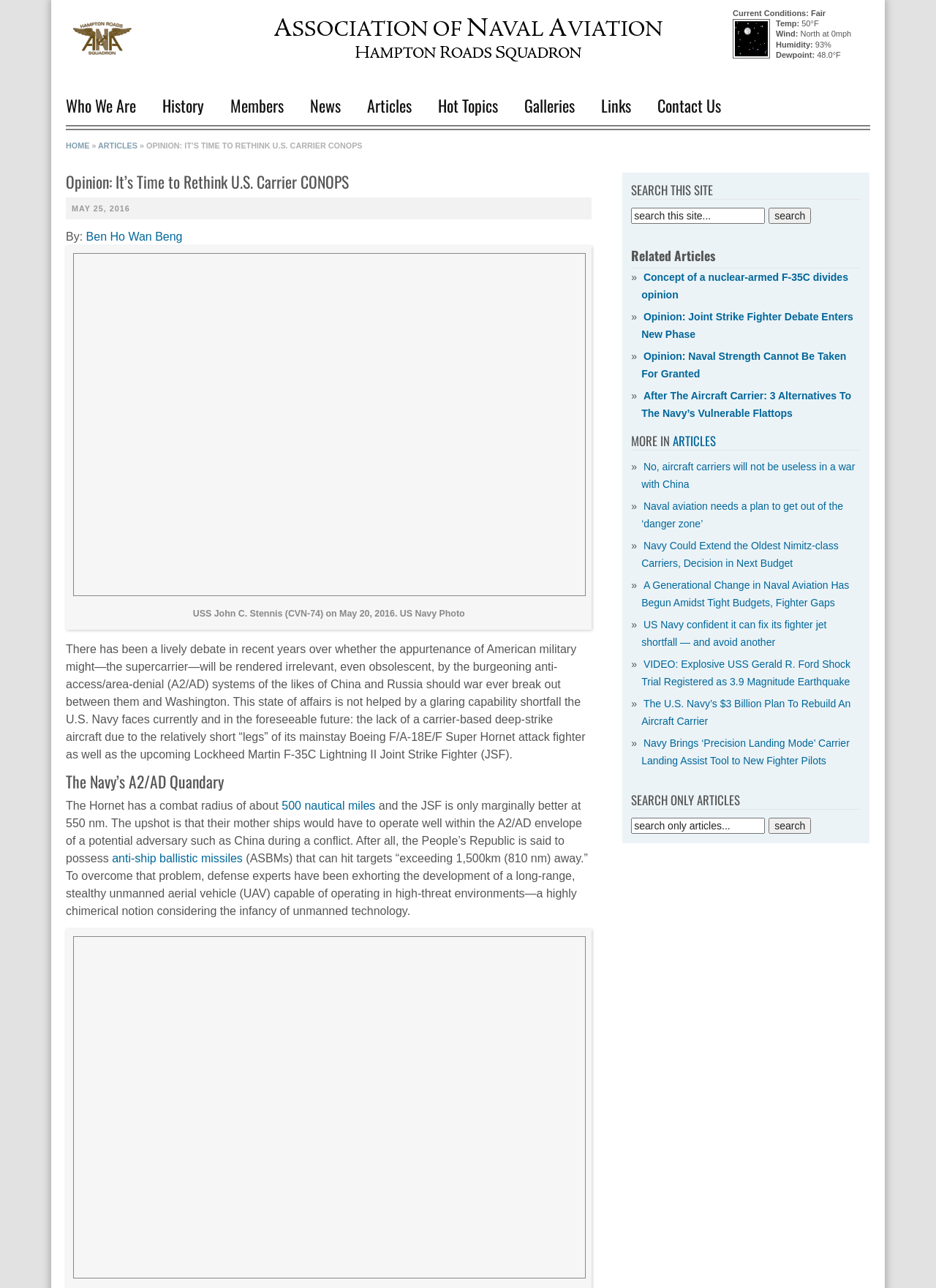What is the topic of the article?
Give a thorough and detailed response to the question.

The topic of the article is U.S. Carrier CONOPS, which is indicated by the heading 'Opinion: It’s Time to Rethink U.S. Carrier CONOPS' on the webpage.